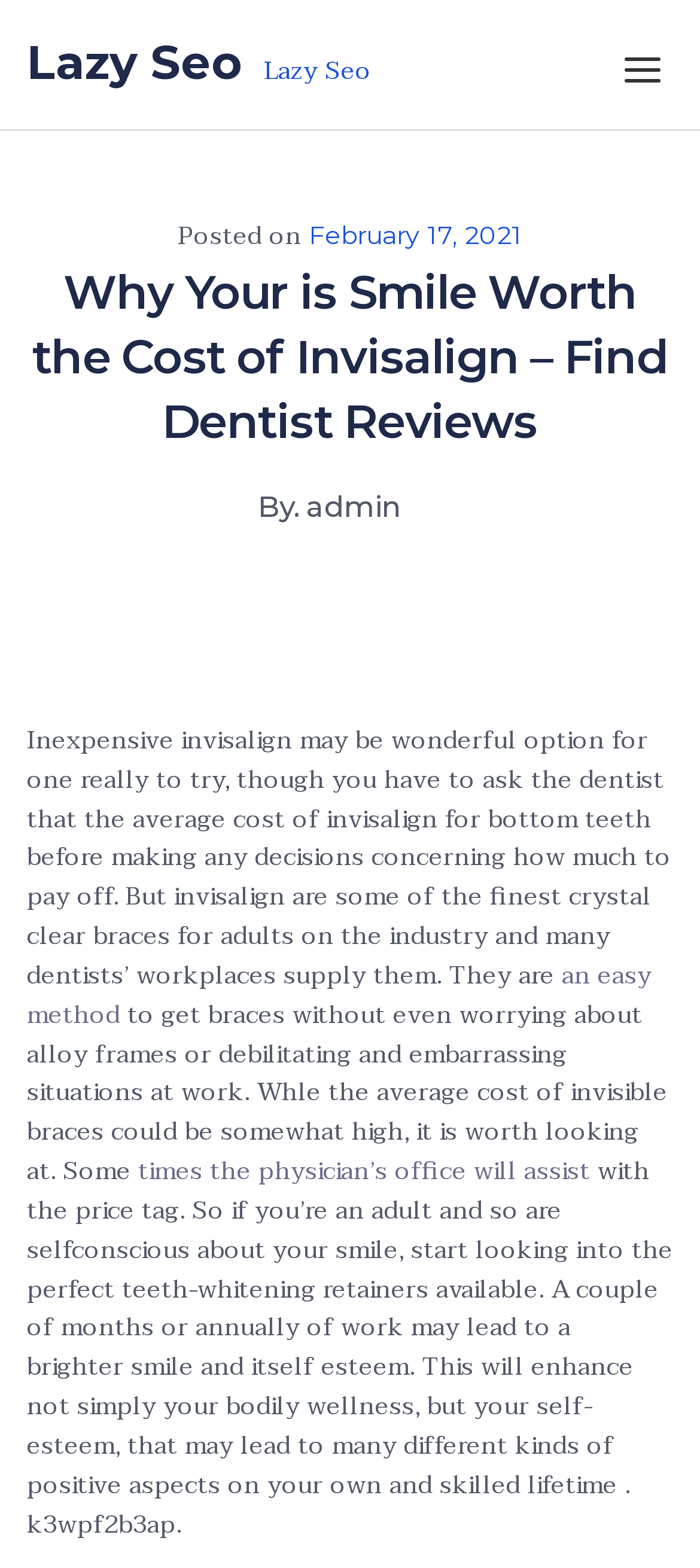What is the date of the posted article?
Use the information from the image to give a detailed answer to the question.

I found the date of the posted article by looking at the link 'February 17, 2021' which is located below the button and above the heading 'Why Your is Smile Worth the Cost of Invisalign – Find Dentist Reviews'.